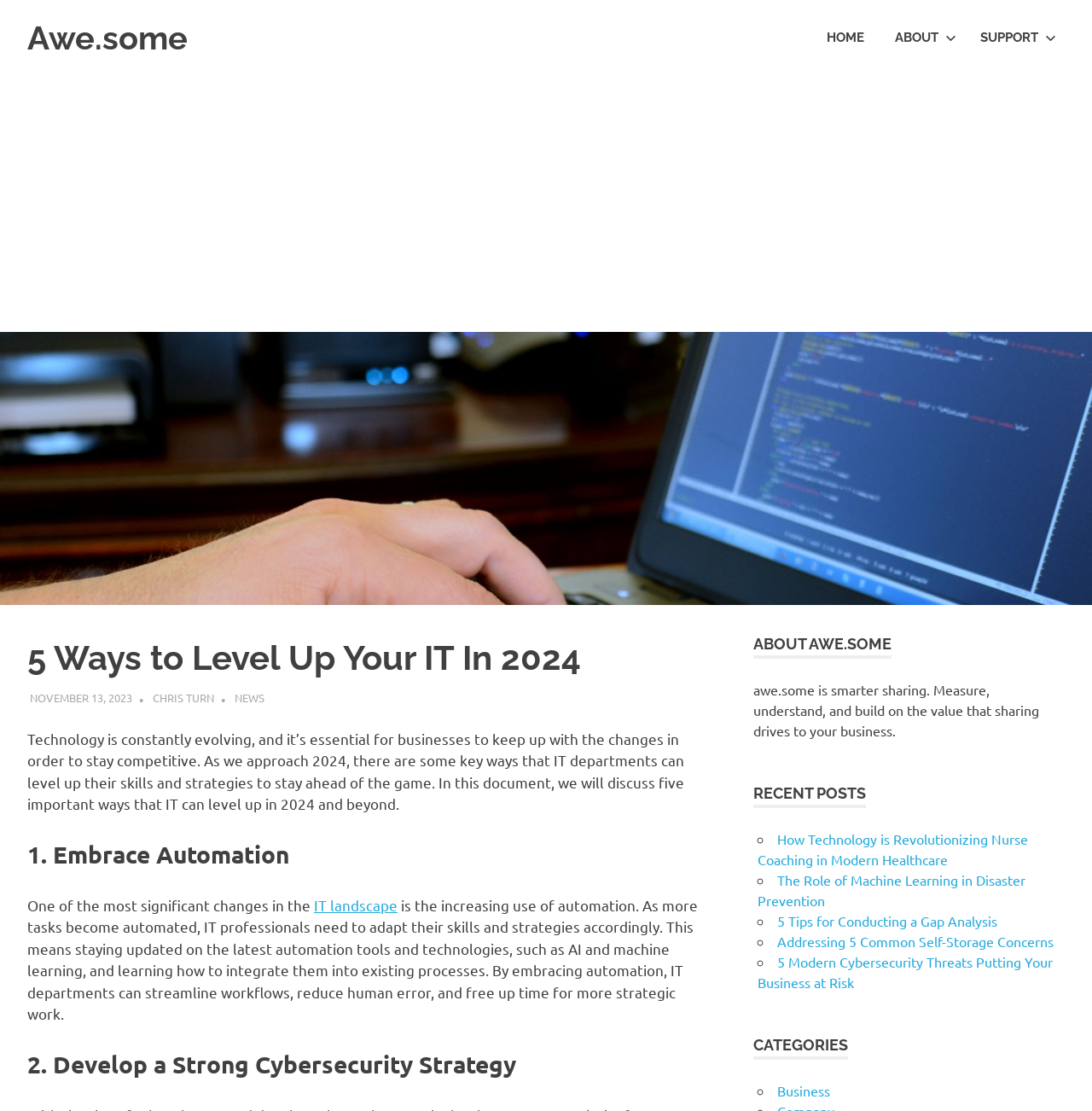What is the purpose of automation in IT?
Using the image, provide a concise answer in one word or a short phrase.

Streamline workflows